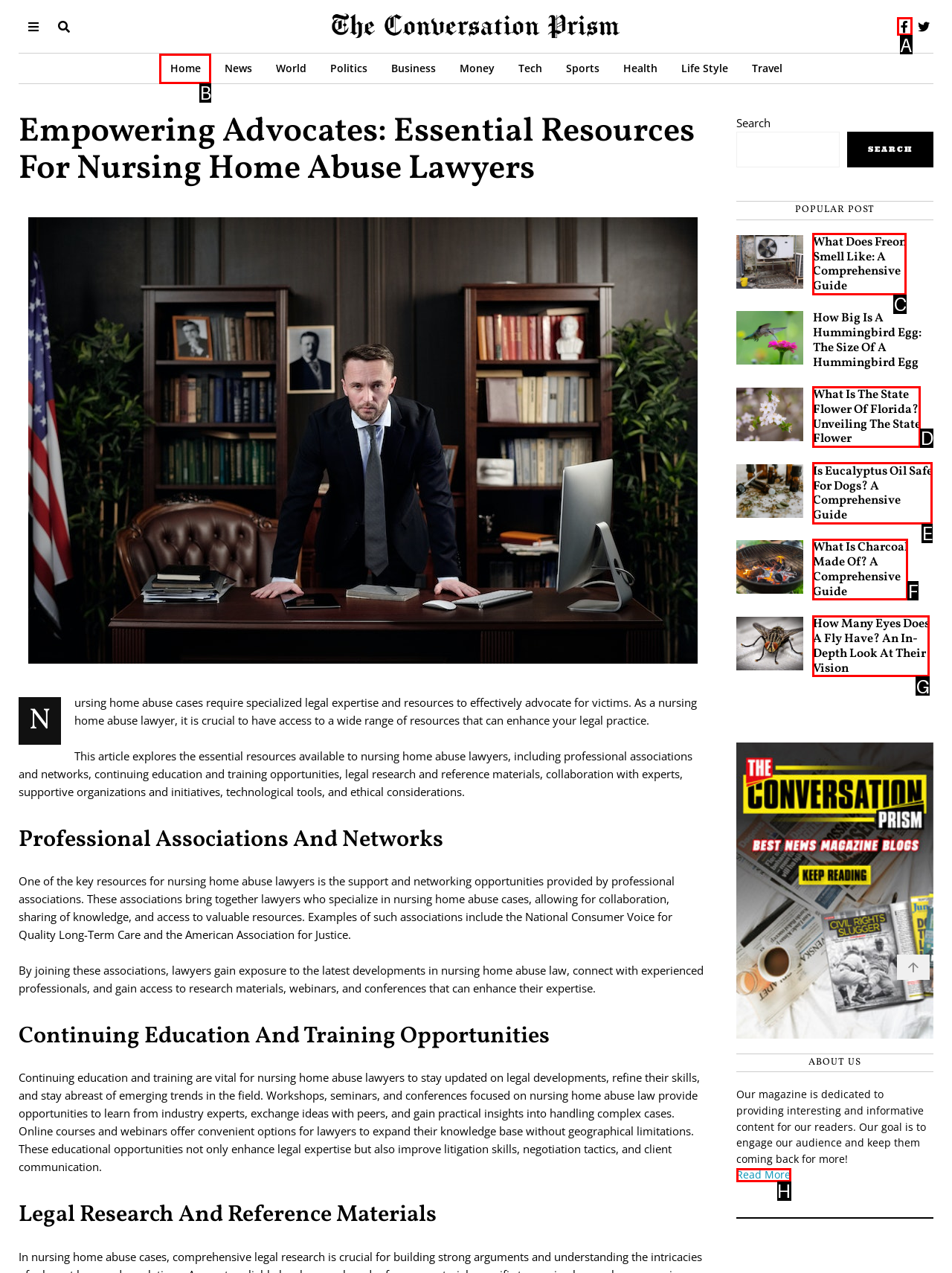Identify the letter corresponding to the UI element that matches this description: Home
Answer using only the letter from the provided options.

B